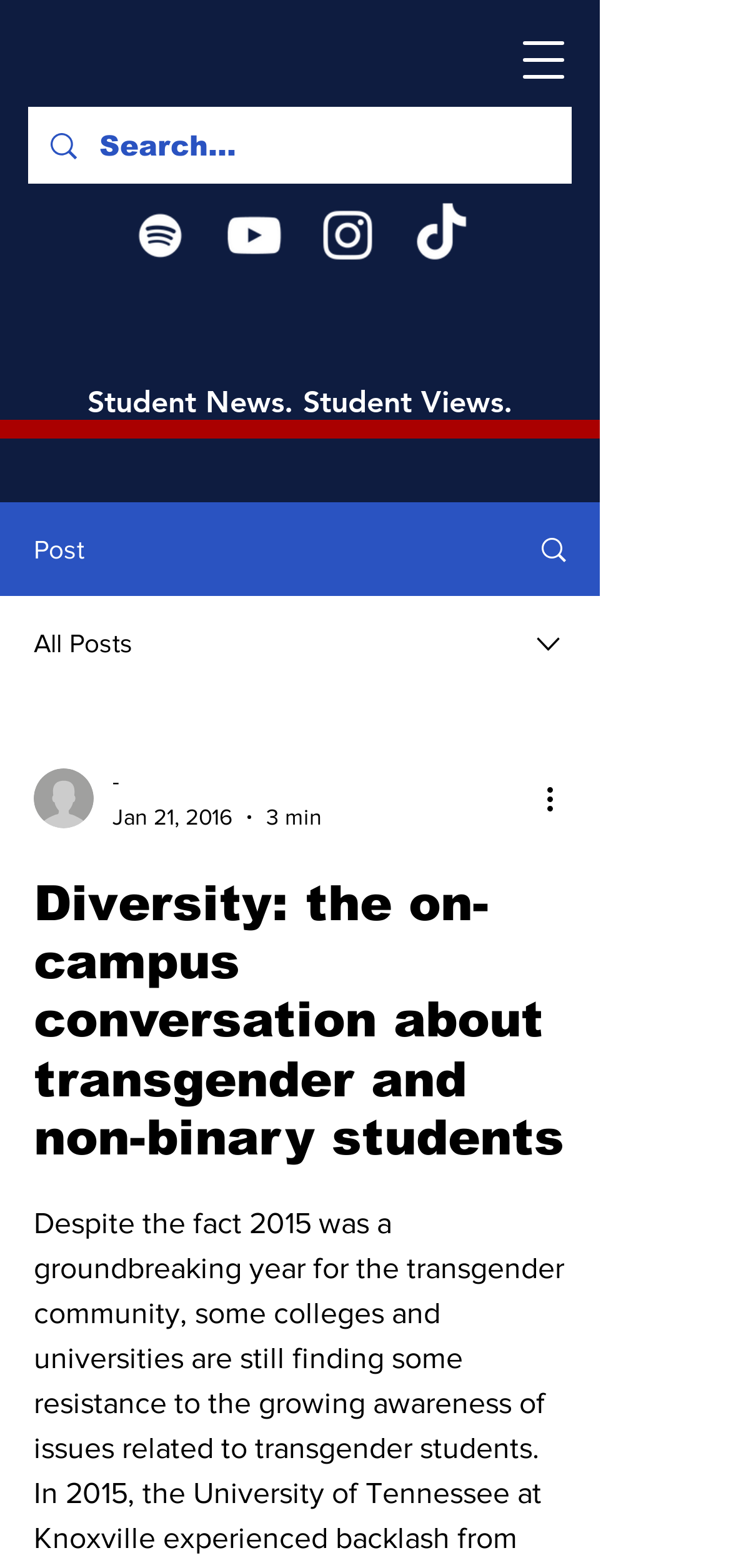Using the description: "aria-label="Search..." name="q" placeholder="Search..."", identify the bounding box of the corresponding UI element in the screenshot.

[0.136, 0.068, 0.685, 0.117]